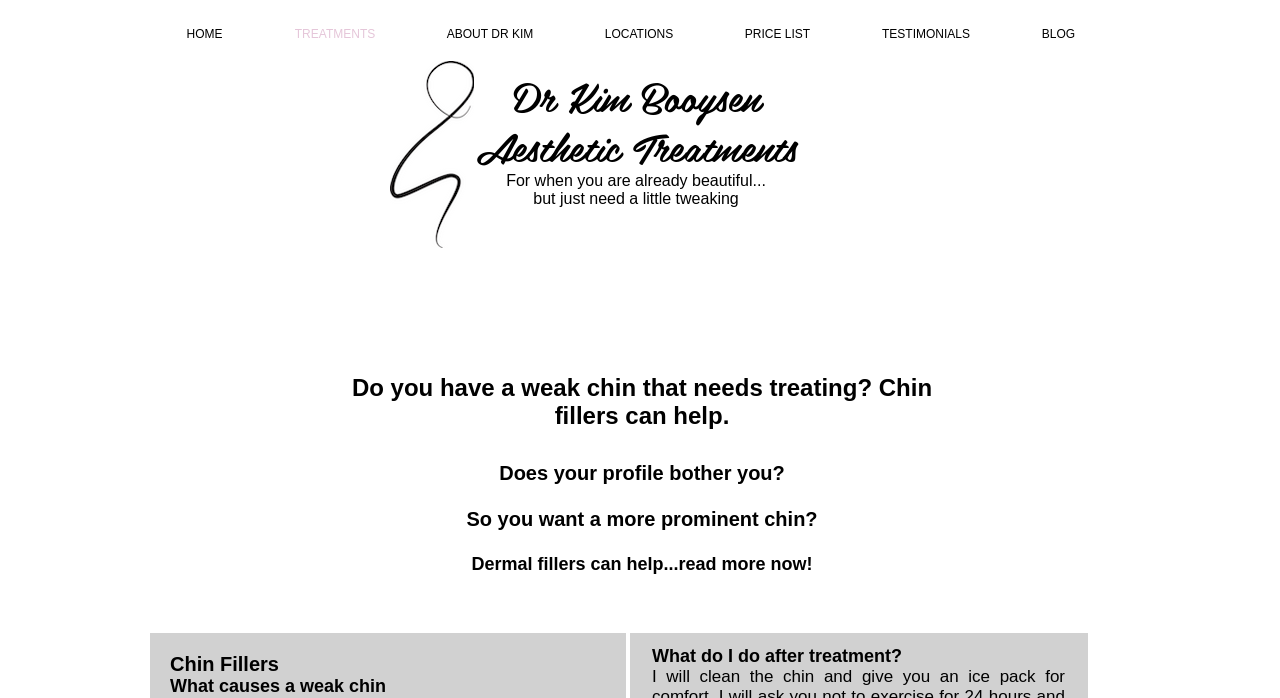Explain the features and main sections of the webpage comprehensively.

This webpage is about chin fillers and aesthetic treatments offered by Dr. Kim Booysen. At the top, there is a navigation menu with links to different sections of the website, including "HOME", "TREATMENTS", "ABOUT DR KIM", "LOCATIONS", "PRICE LIST", "TESTIMONIALS", and "BLOG". 

Below the navigation menu, there is a section with the doctor's name, "Dr Kim Booysen", and a description of the aesthetic treatments offered. There is also an image of the doctor, which is accompanied by a description of the services provided.

The main content of the webpage is focused on chin fillers, with a series of headings that ask questions about having a weak chin and how dermal fillers can help. The headings are stacked vertically, with the first one asking "Do you have a weak chin that needs treating? Chin fillers can help." followed by "Does your profile bother you?" and "So you want a more prominent chin?". The last heading in this series is "Dermal fillers can help...read more now!".

Further down the page, there are two more headings, "Chin Fillers" and "What causes a weak chin", which are positioned near the bottom left of the page. On the bottom right, there is another heading, "What do I do after treatment?".